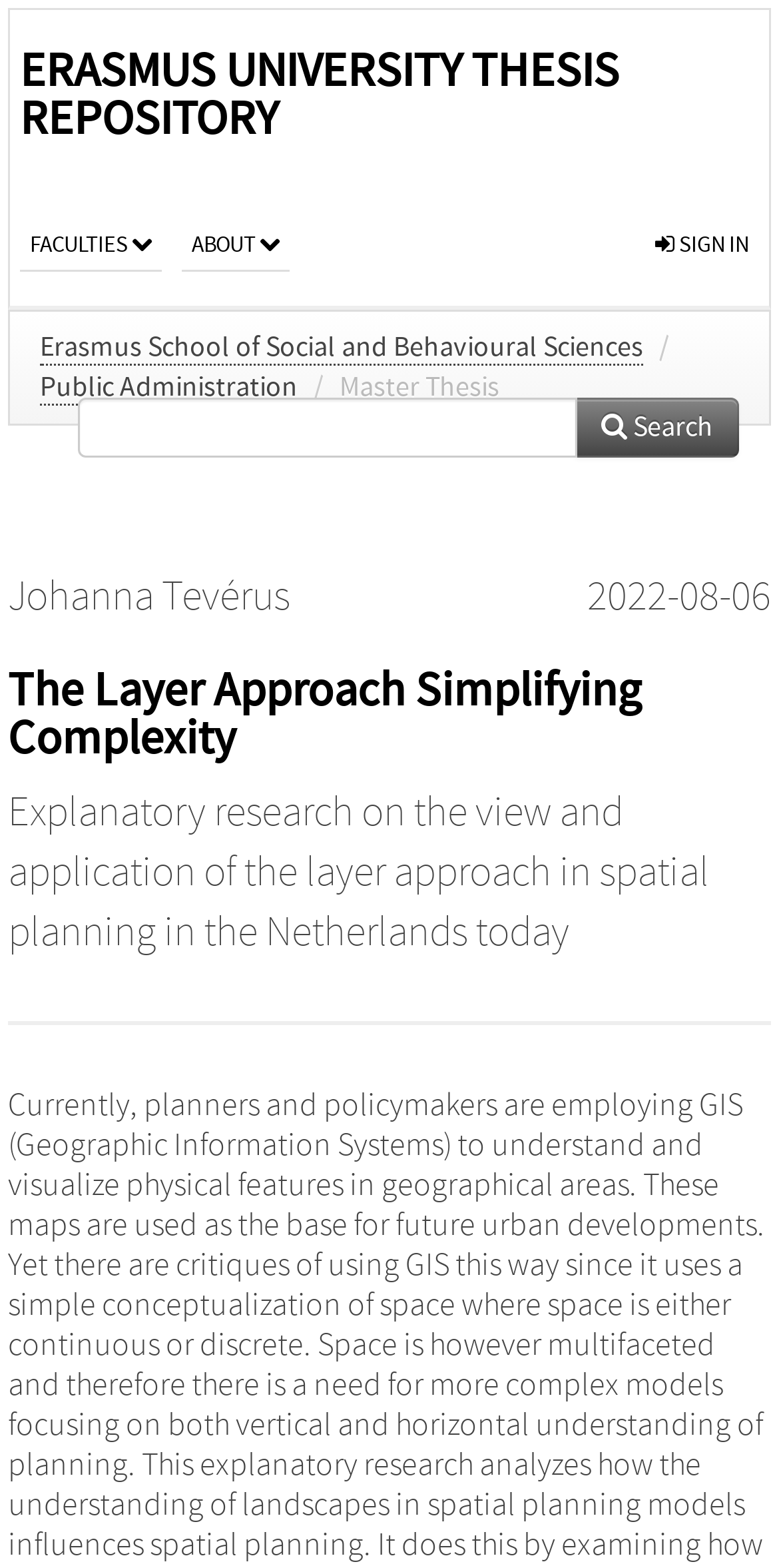Identify the bounding box coordinates of the region I need to click to complete this instruction: "sign in".

[0.815, 0.119, 0.987, 0.194]